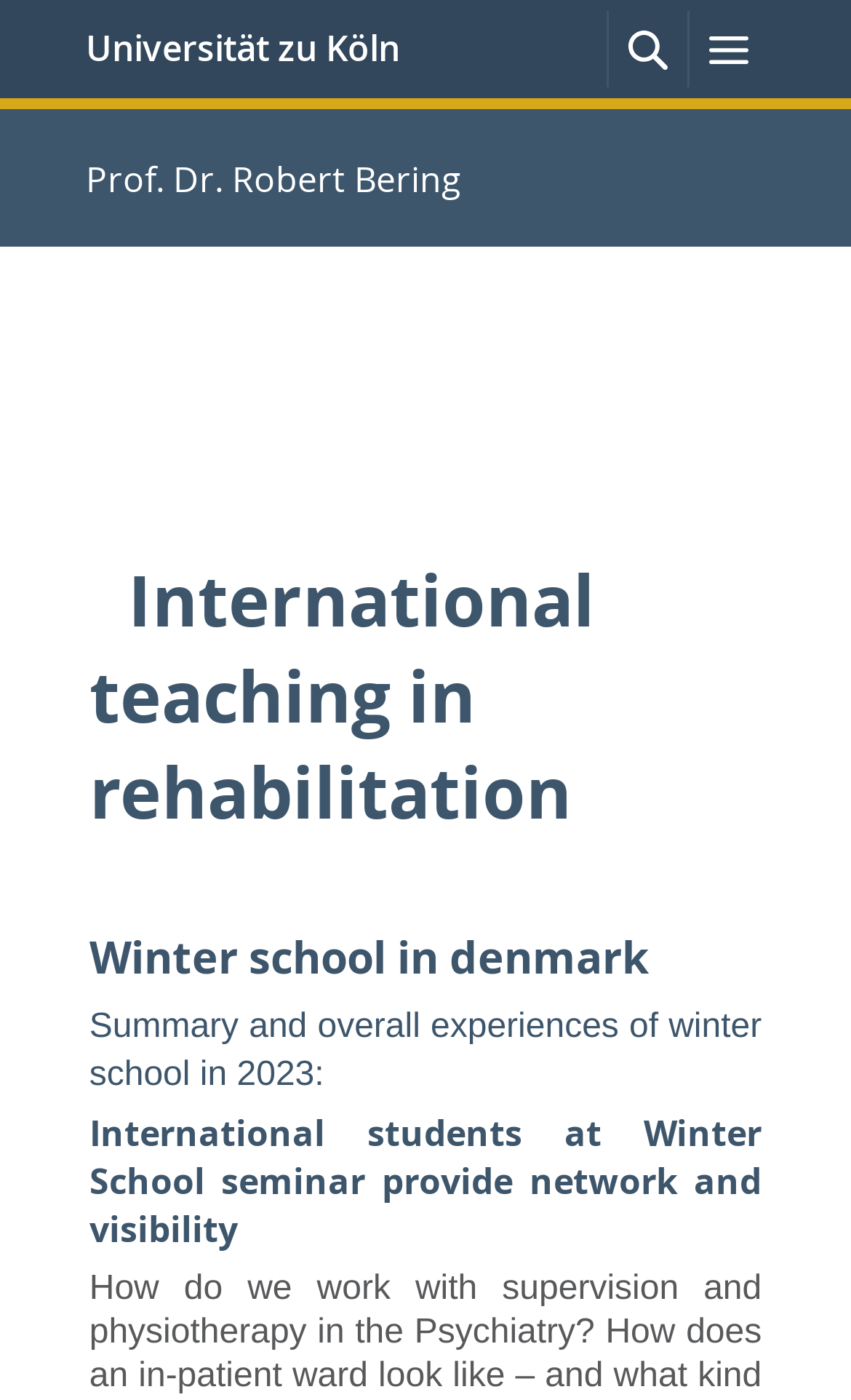What is the purpose of the 'zum Inhalt springen' link?
Please answer using one word or phrase, based on the screenshot.

To skip to the content